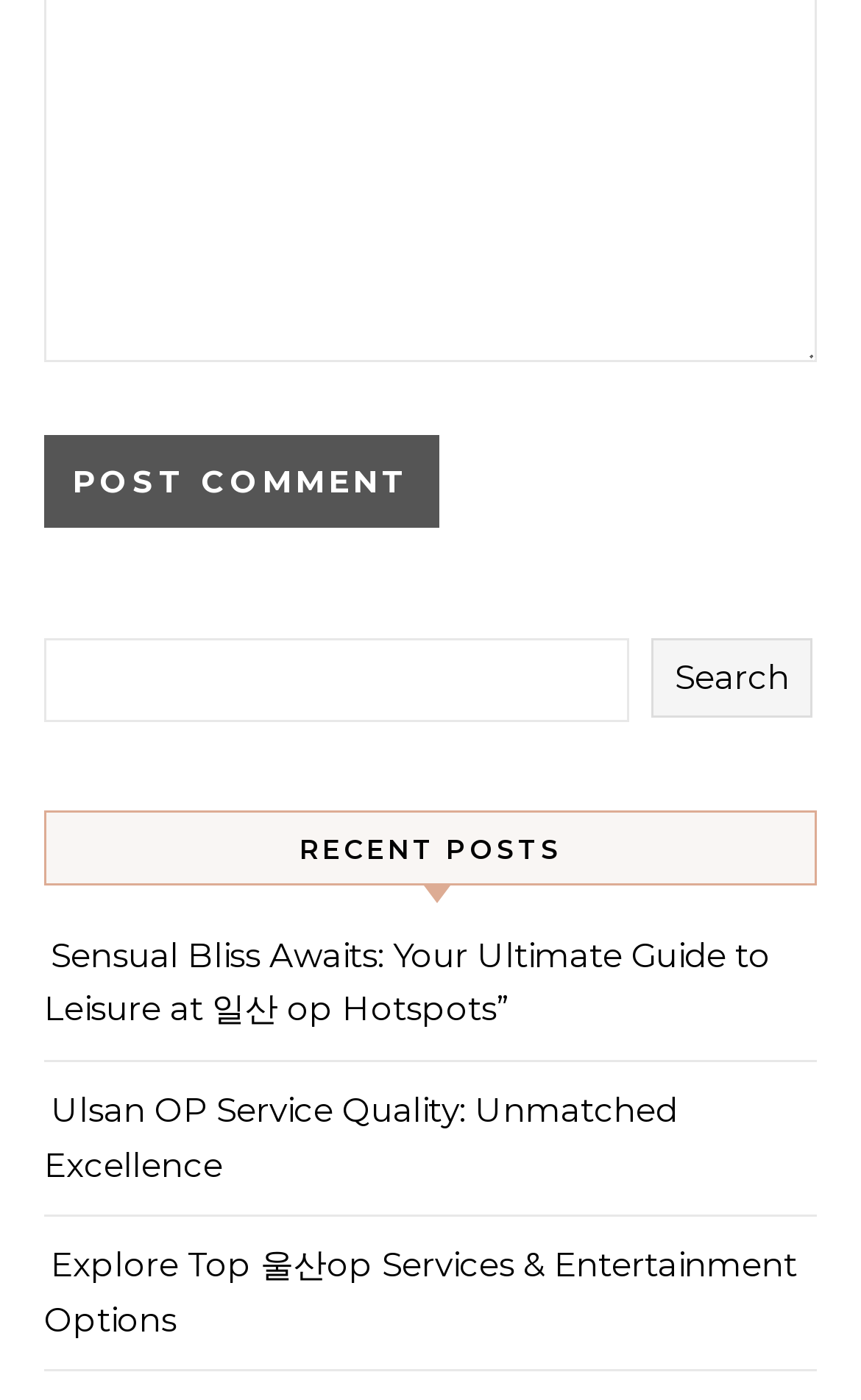Provide a brief response using a word or short phrase to this question:
What is the function of the search box?

Search